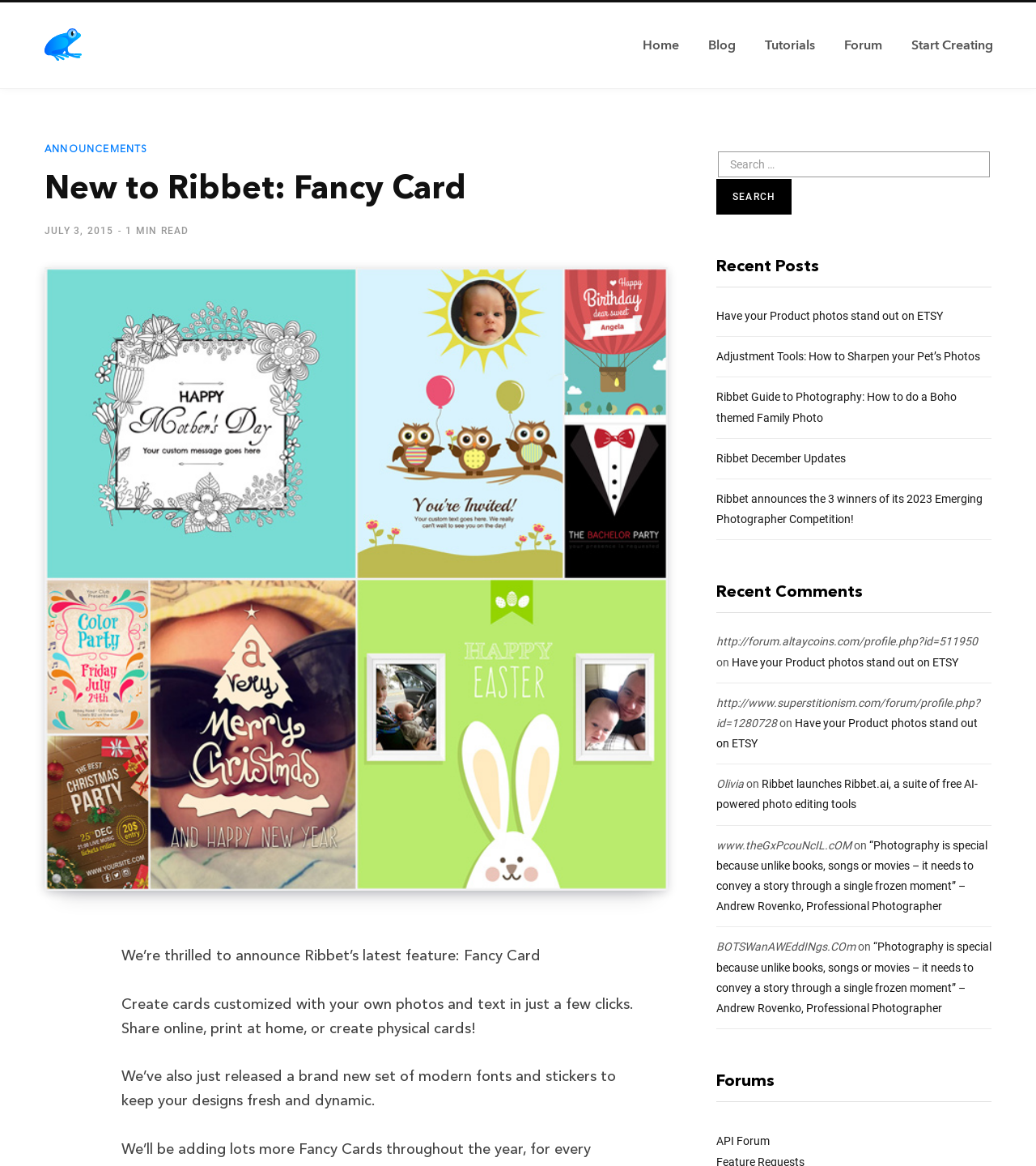What is the function of the icons with codes '', '', '', and ''?
Please answer the question as detailed as possible based on the image.

I inferred the function of the icons by looking at their positions and the surrounding elements. They are located near the 'SHARE' text and are likely to be sharing options.